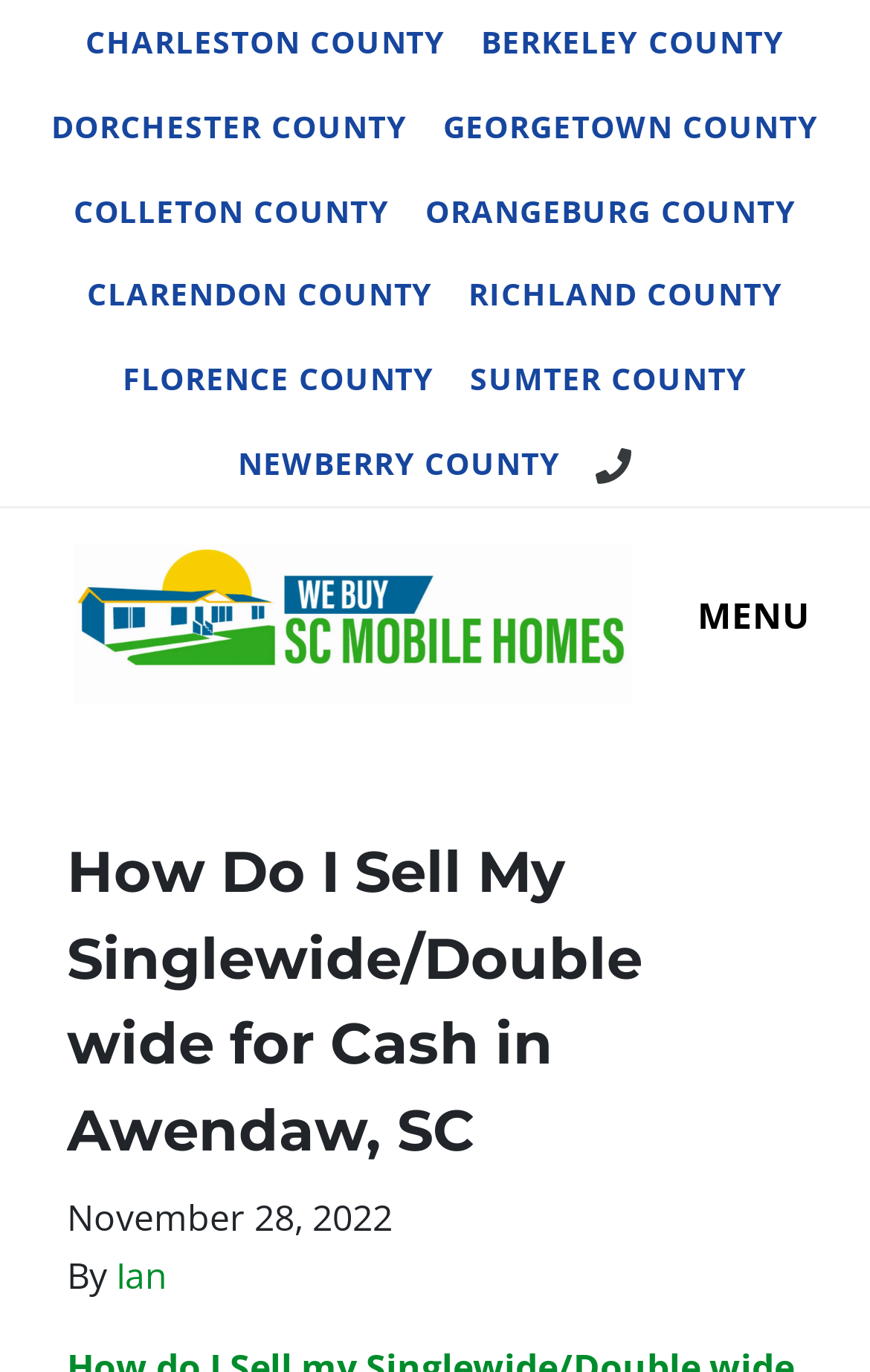Locate the bounding box of the UI element defined by this description: "Call Us Today!". The coordinates should be given as four float numbers between 0 and 1, formatted as [left, top, right, bottom].

[0.665, 0.307, 0.747, 0.368]